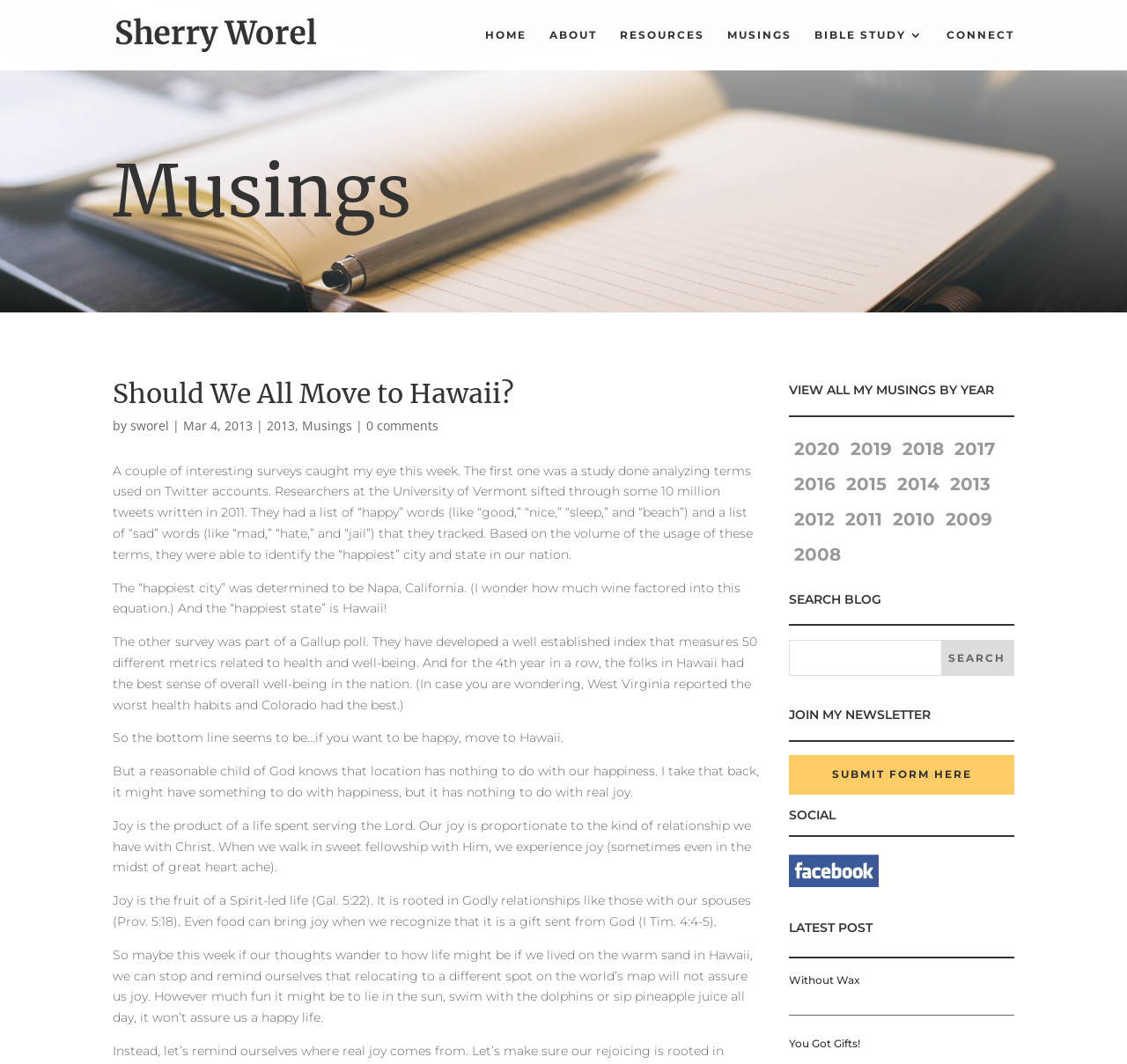What is the main heading displayed on the webpage? Please provide the text.

Should We All Move to Hawaii?